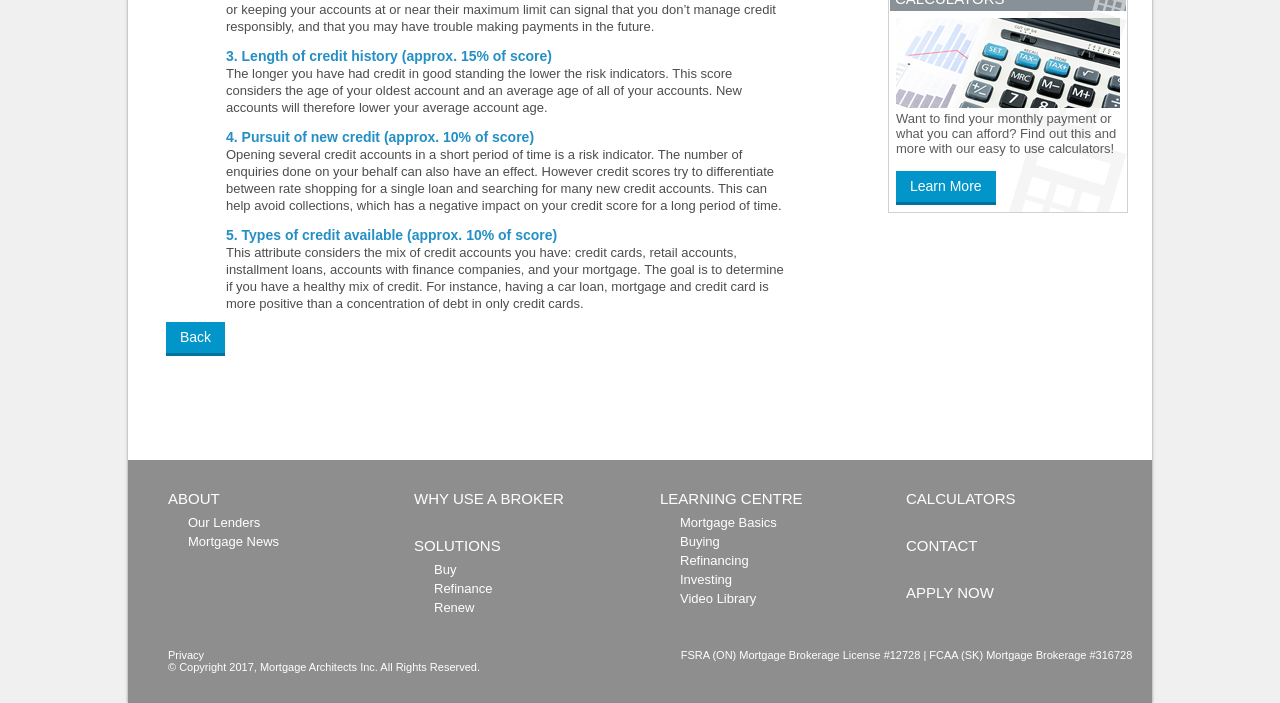Who is the copyright holder of the webpage?
Using the picture, provide a one-word or short phrase answer.

Mortgage Architects Inc.